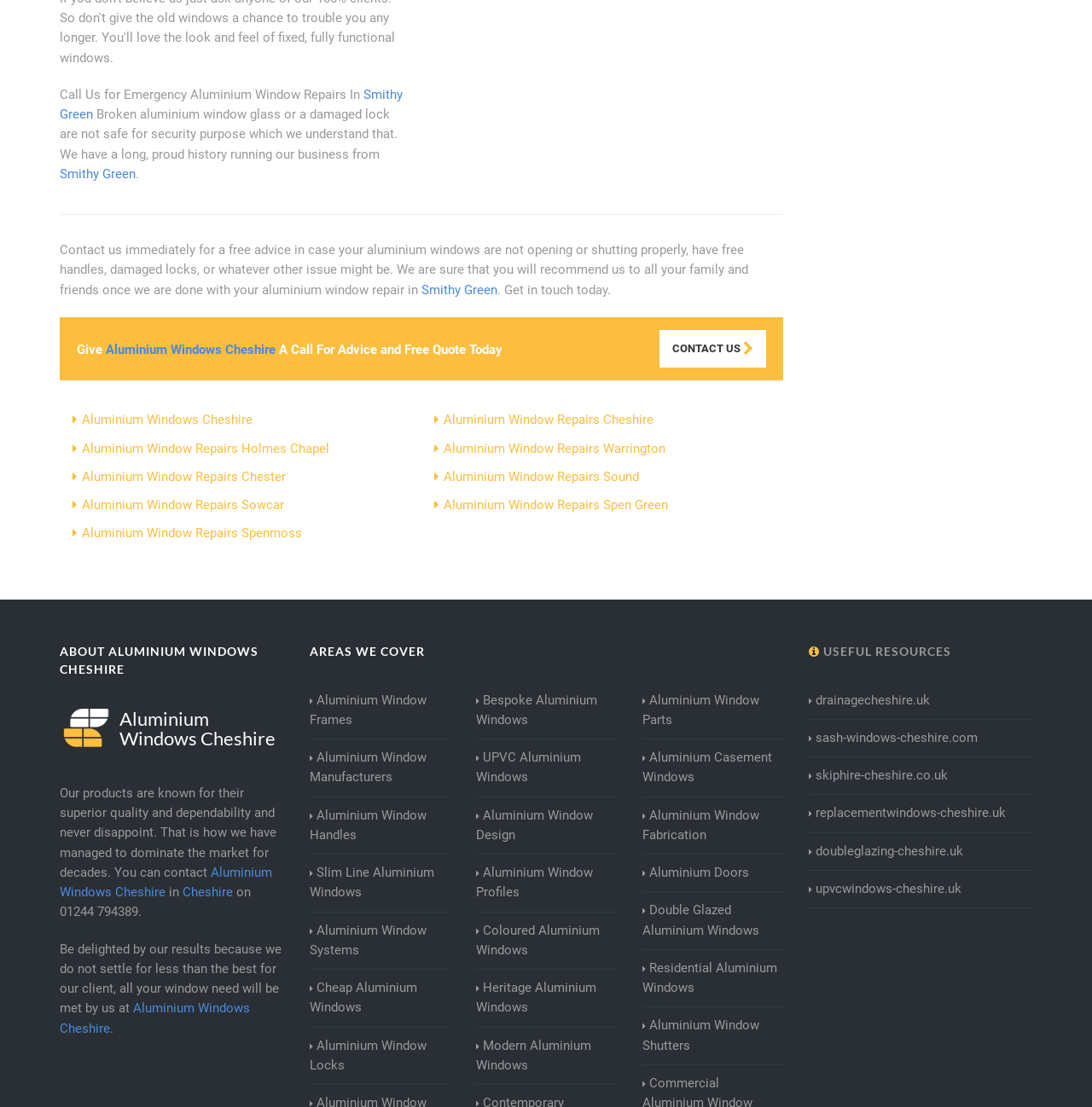Using the provided description replacementwindows-cheshire.uk, find the bounding box coordinates for the UI element. Provide the coordinates in (top-left x, top-left y, bottom-right x, bottom-right y) format, ensuring all values are between 0 and 1.

[0.74, 0.726, 0.914, 0.744]